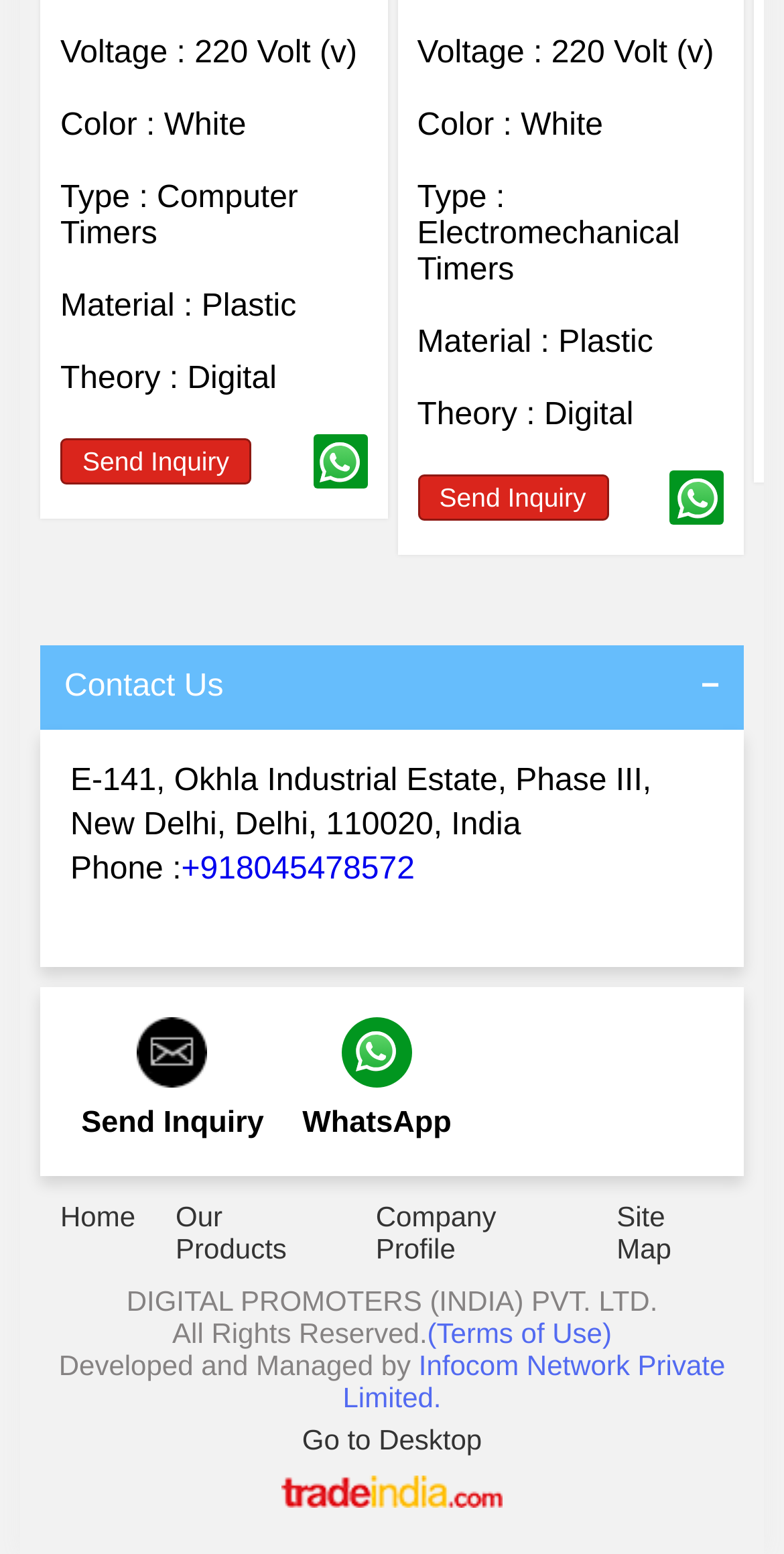Identify the bounding box coordinates of the clickable region necessary to fulfill the following instruction: "Contact Us". The bounding box coordinates should be four float numbers between 0 and 1, i.e., [left, top, right, bottom].

[0.082, 0.431, 0.285, 0.453]